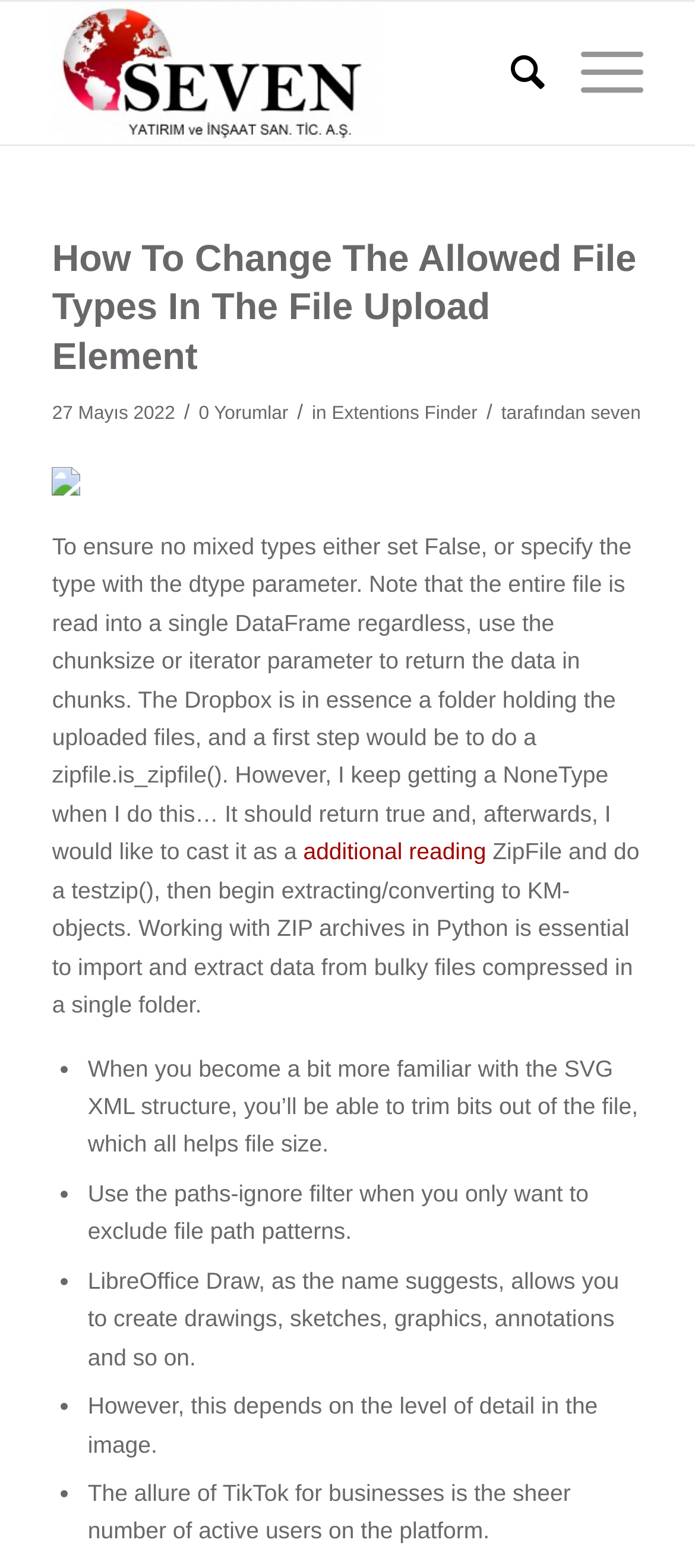What is LibreOffice Draw used for?
Based on the screenshot, give a detailed explanation to answer the question.

LibreOffice Draw is mentioned in the article as a tool that allows users to create drawings, sketches, graphics, annotations, and so on.